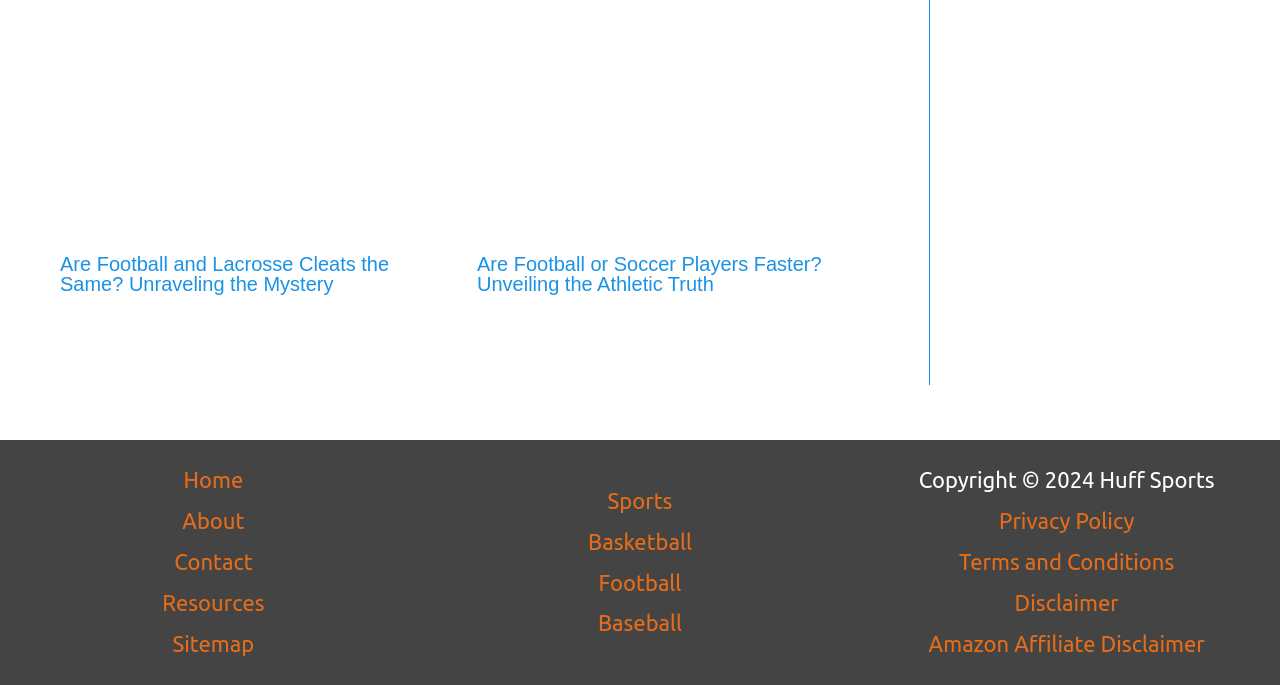Respond to the question with just a single word or phrase: 
What is the last link in the site navigation?

Sitemap